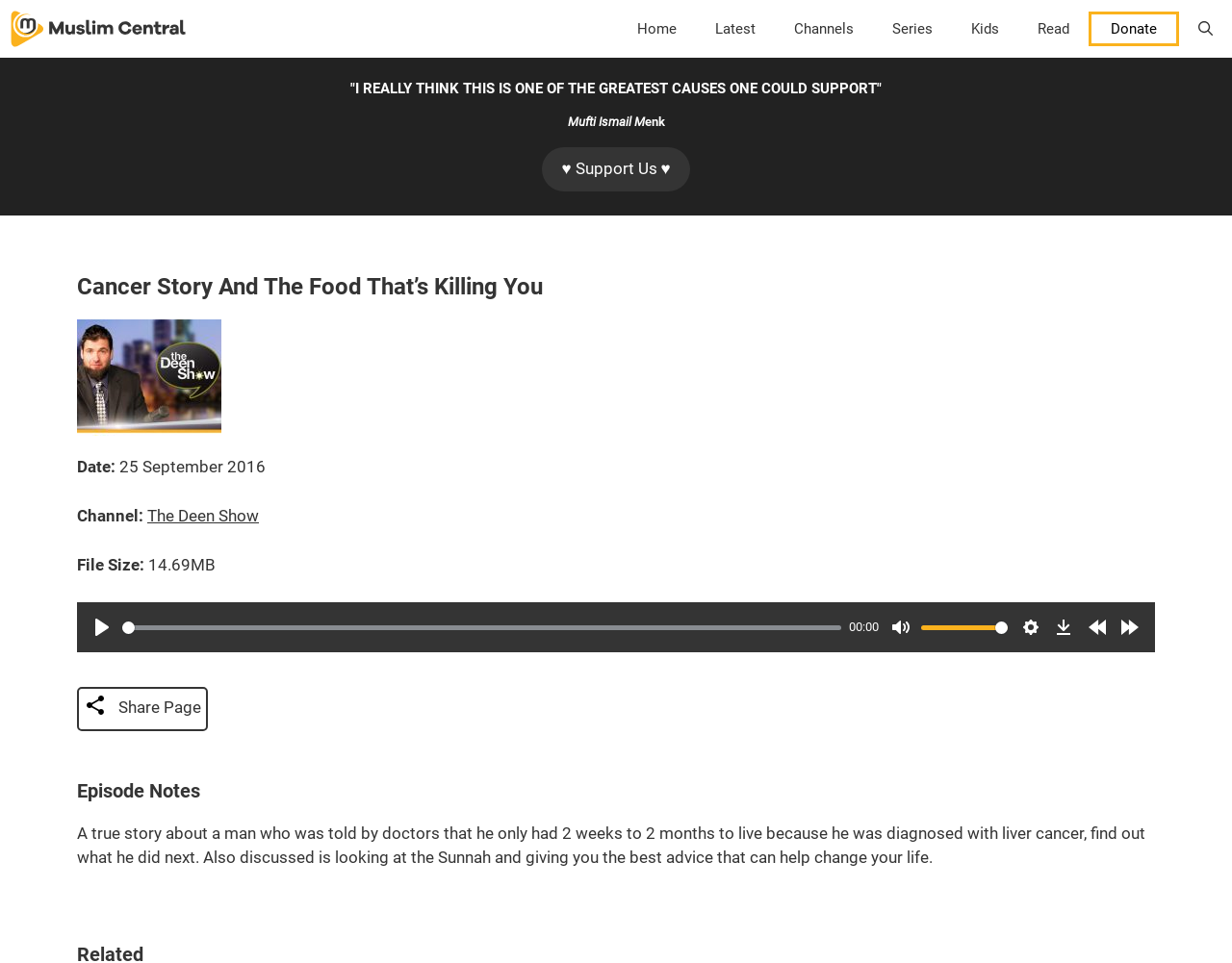What is the topic of the audio lecture?
Provide an in-depth and detailed explanation in response to the question.

The topic is mentioned in the heading 'Cancer Story And The Food That’s Killing You' which is located above the audio lecture description and below the speaker's name.